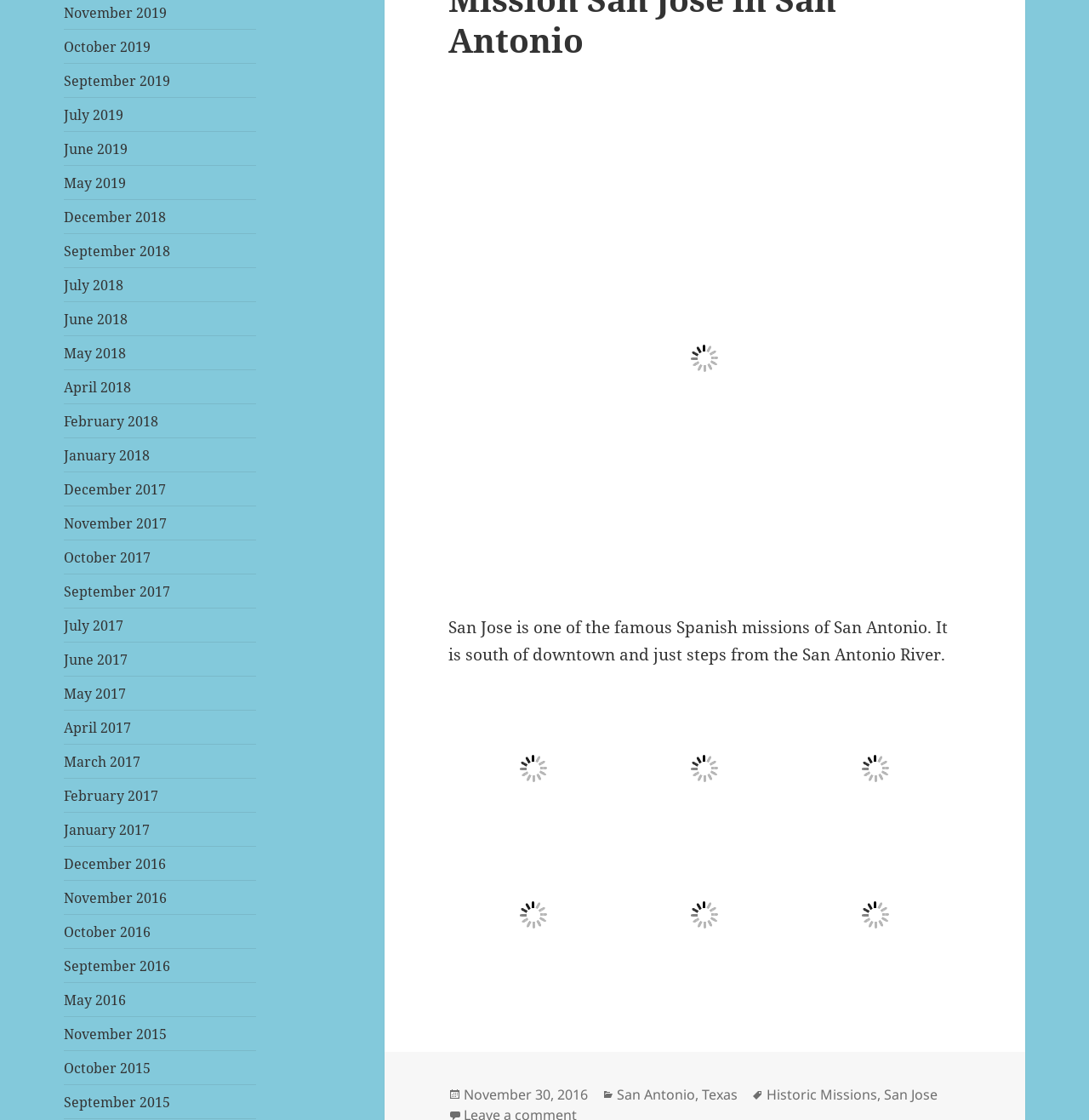Refer to the screenshot and answer the following question in detail:
What is the state where the San Jose mission is located?

The webpage mentions that the San Jose mission is located in San Antonio, which is a city in the state of Texas.